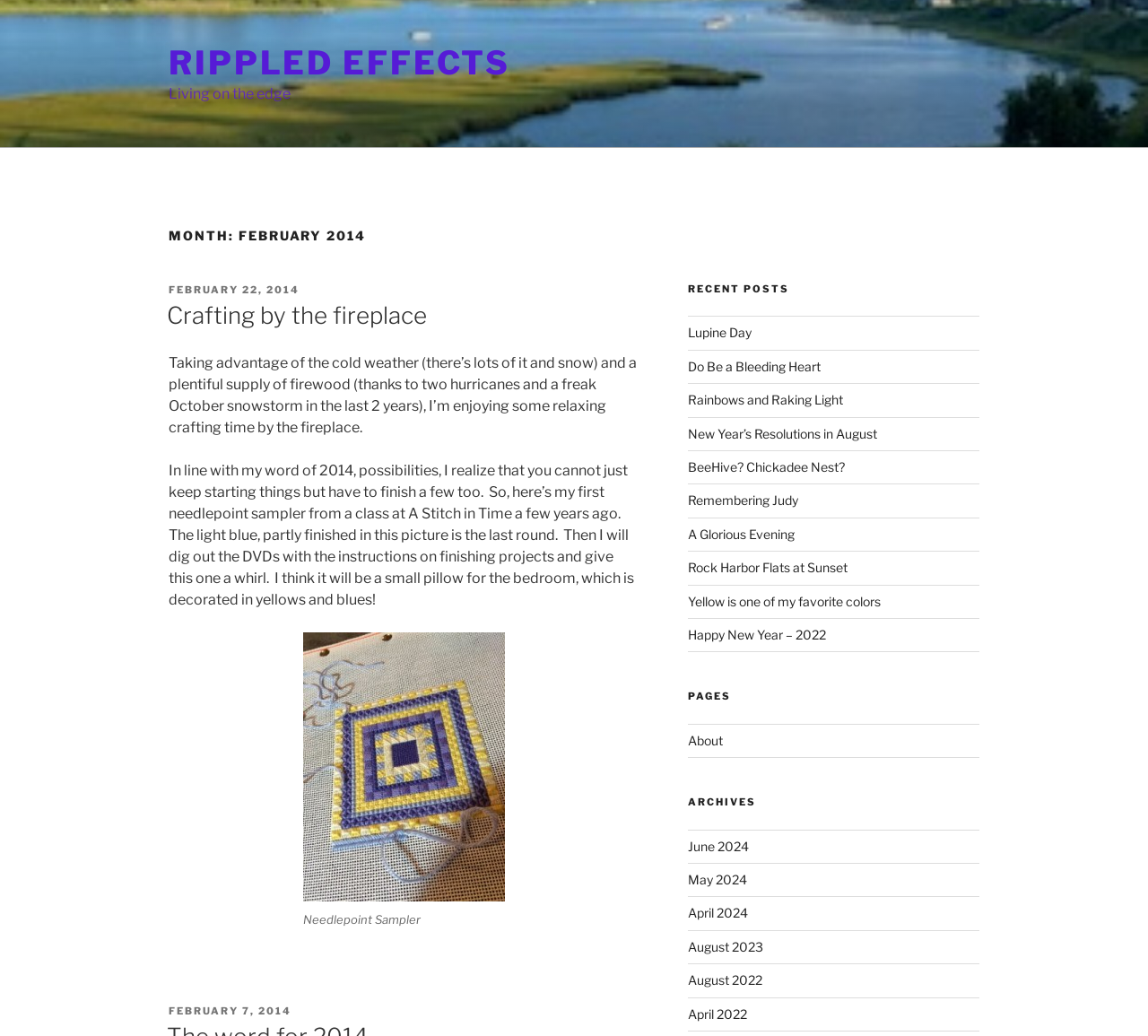Specify the bounding box coordinates of the area to click in order to execute this command: 'Go to the 'Cart''. The coordinates should consist of four float numbers ranging from 0 to 1, and should be formatted as [left, top, right, bottom].

None